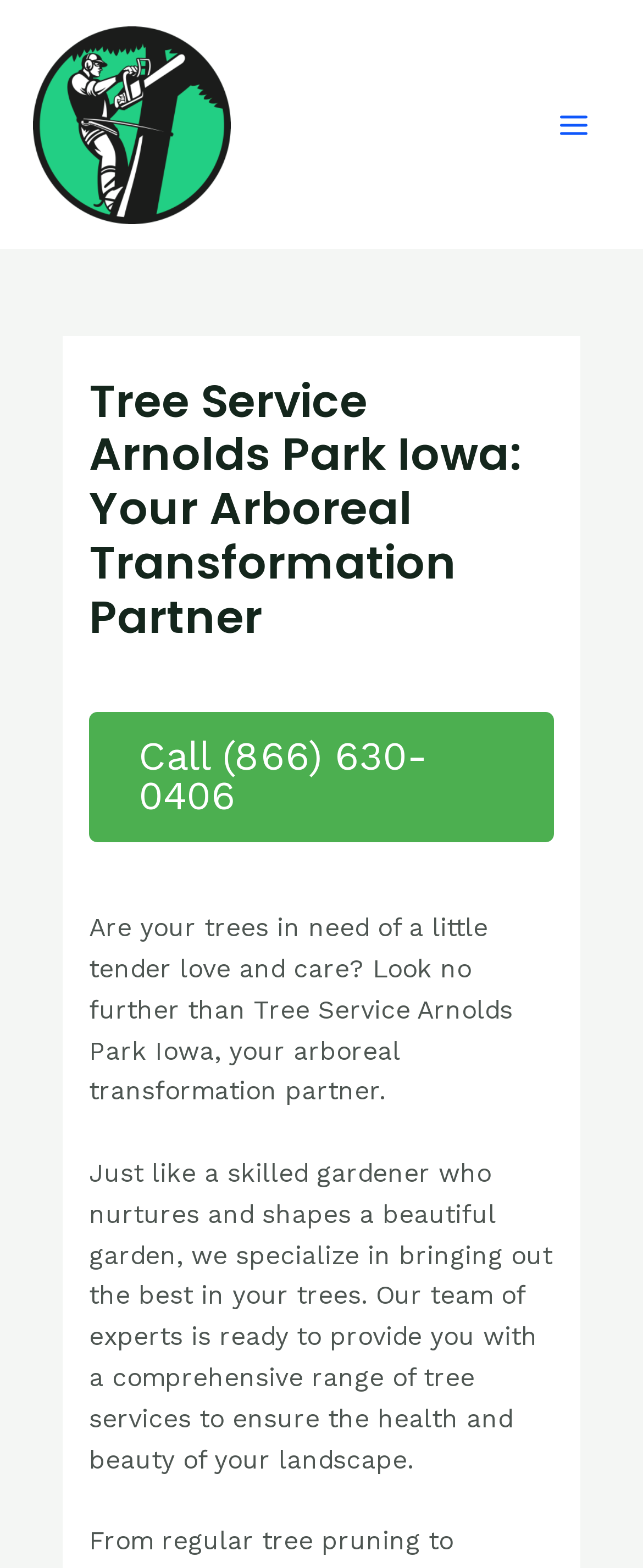Answer the following in one word or a short phrase: 
What is the logo of the company?

Ultimate Tree Services Logo4